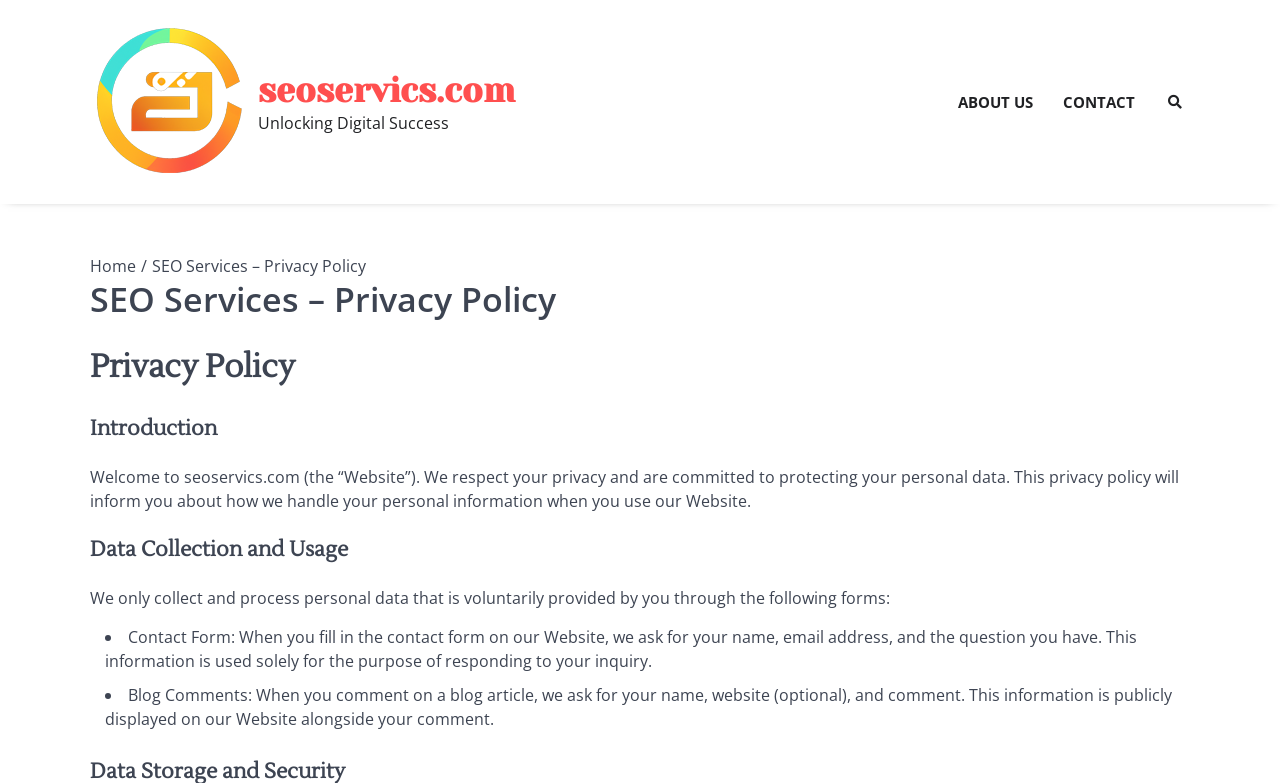Determine the bounding box coordinates for the UI element with the following description: "Home". The coordinates should be four float numbers between 0 and 1, represented as [left, top, right, bottom].

[0.07, 0.326, 0.106, 0.354]